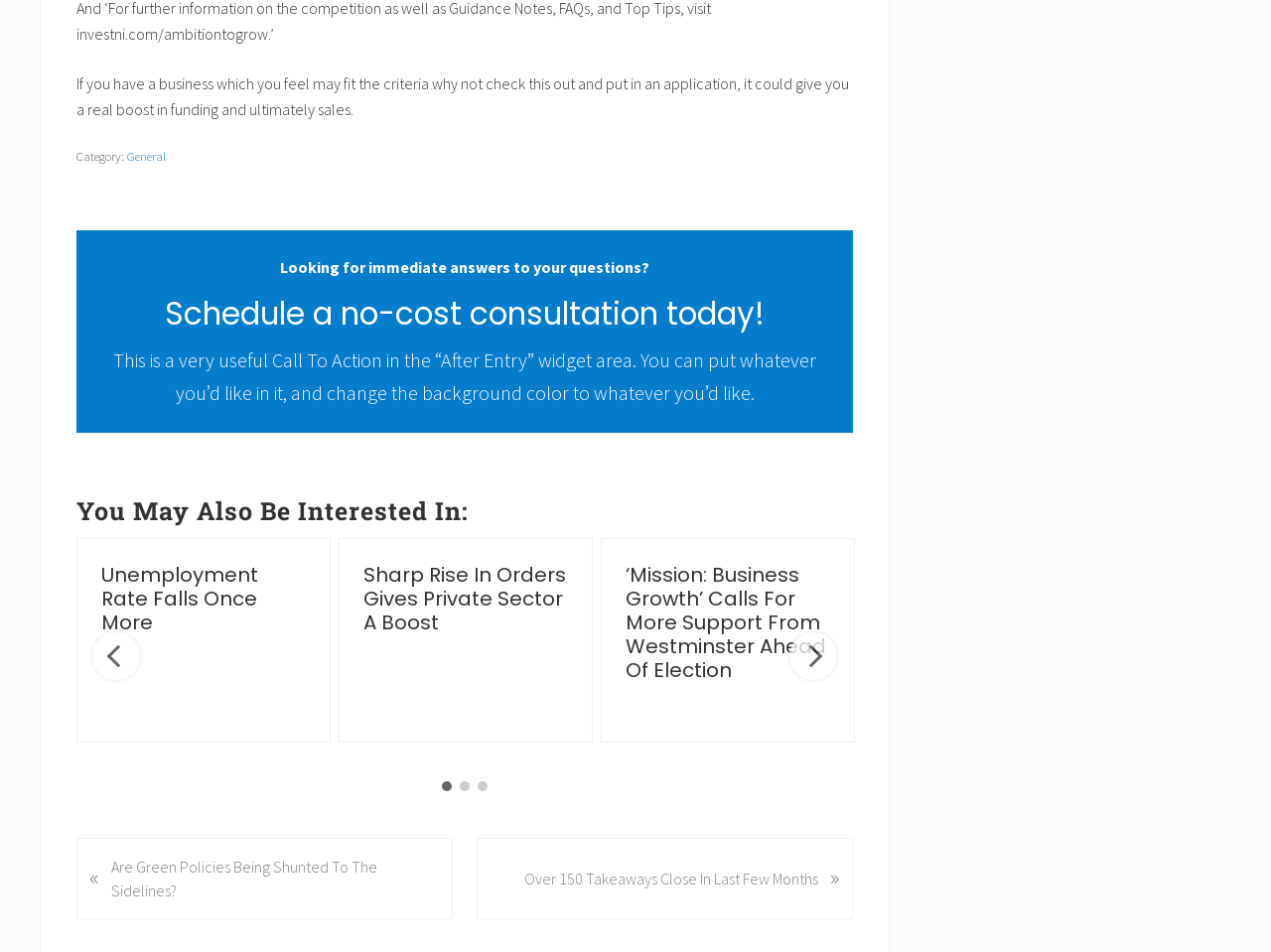Please specify the bounding box coordinates in the format (top-left x, top-left y, bottom-right x, bottom-right y), with values ranging from 0 to 1. Identify the bounding box for the UI component described as follows: General

[0.1, 0.155, 0.13, 0.172]